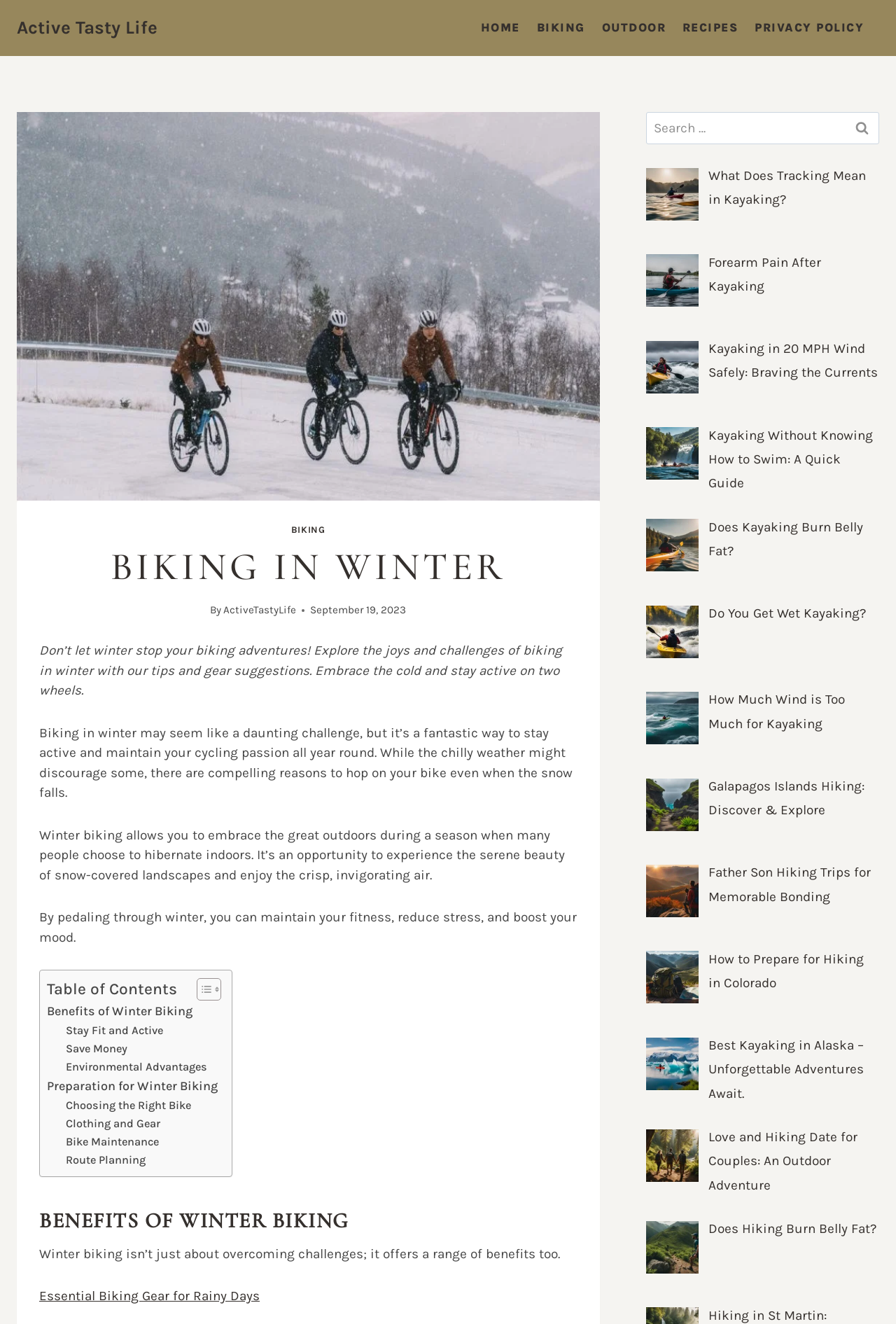Identify the bounding box coordinates of the area you need to click to perform the following instruction: "Explore the 'Galapagos Islands Hiking' link".

[0.791, 0.588, 0.965, 0.618]